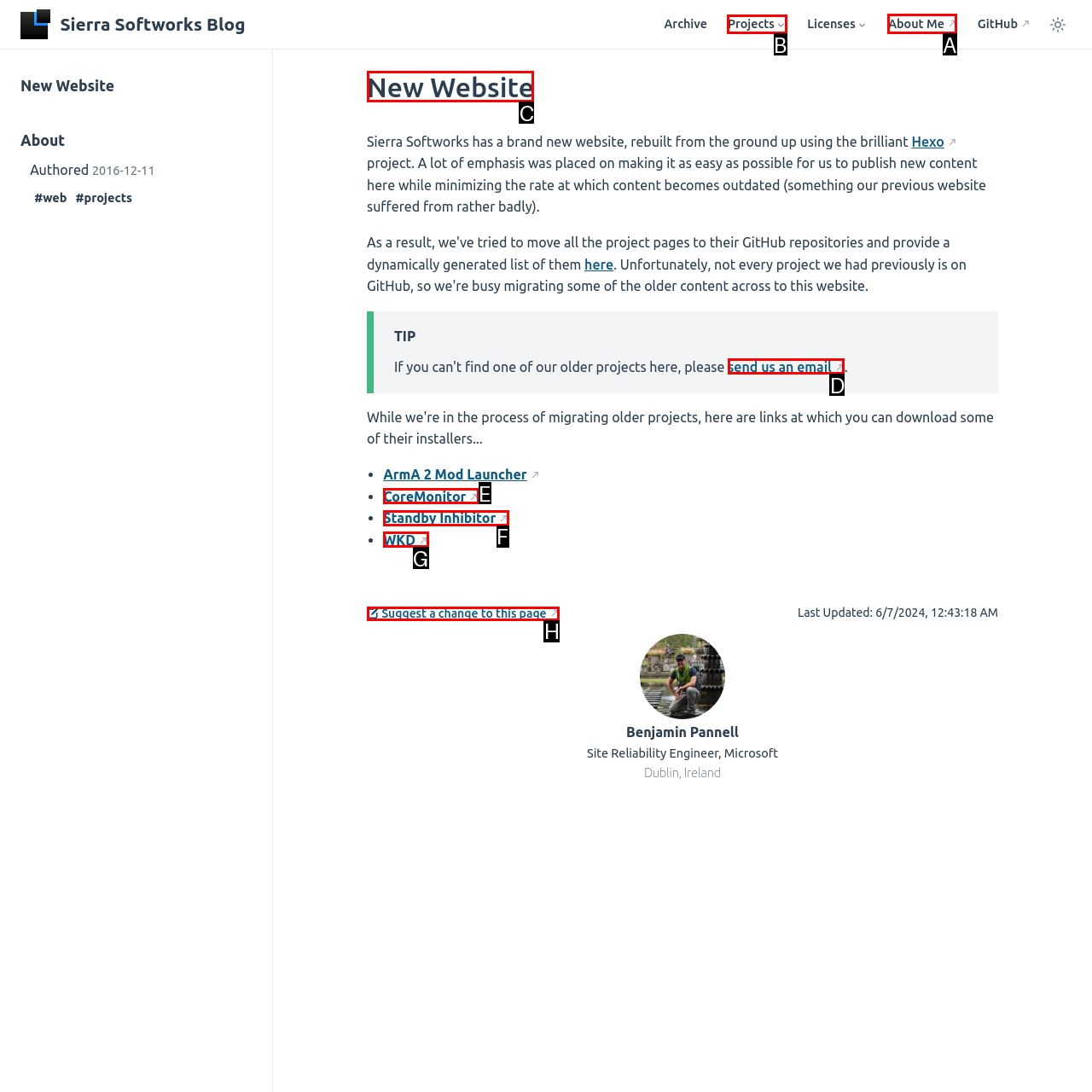Indicate the letter of the UI element that should be clicked to accomplish the task: view about me. Answer with the letter only.

A